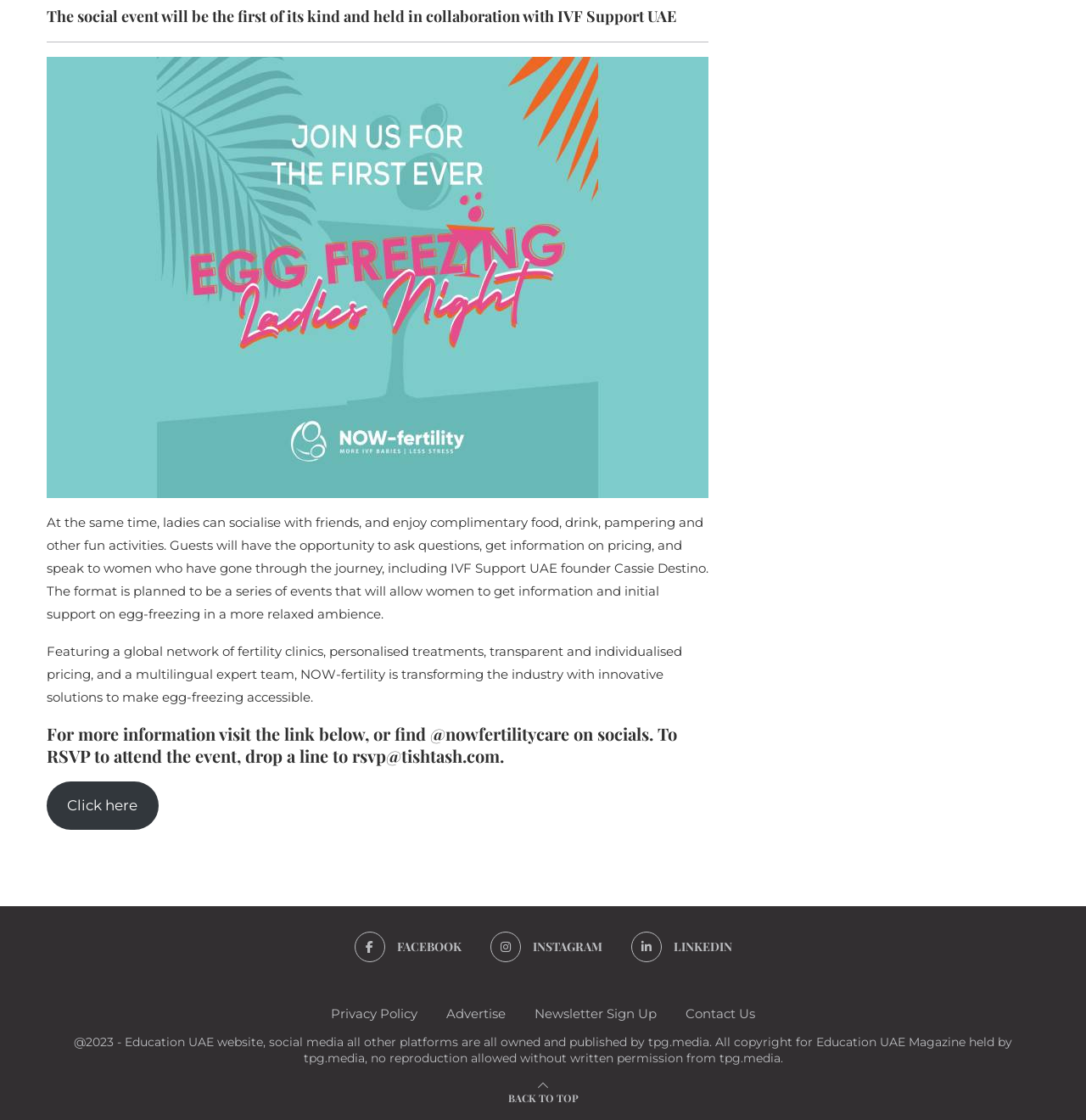What is the event being held in collaboration with?
Look at the screenshot and give a one-word or phrase answer.

IVF Support UAE